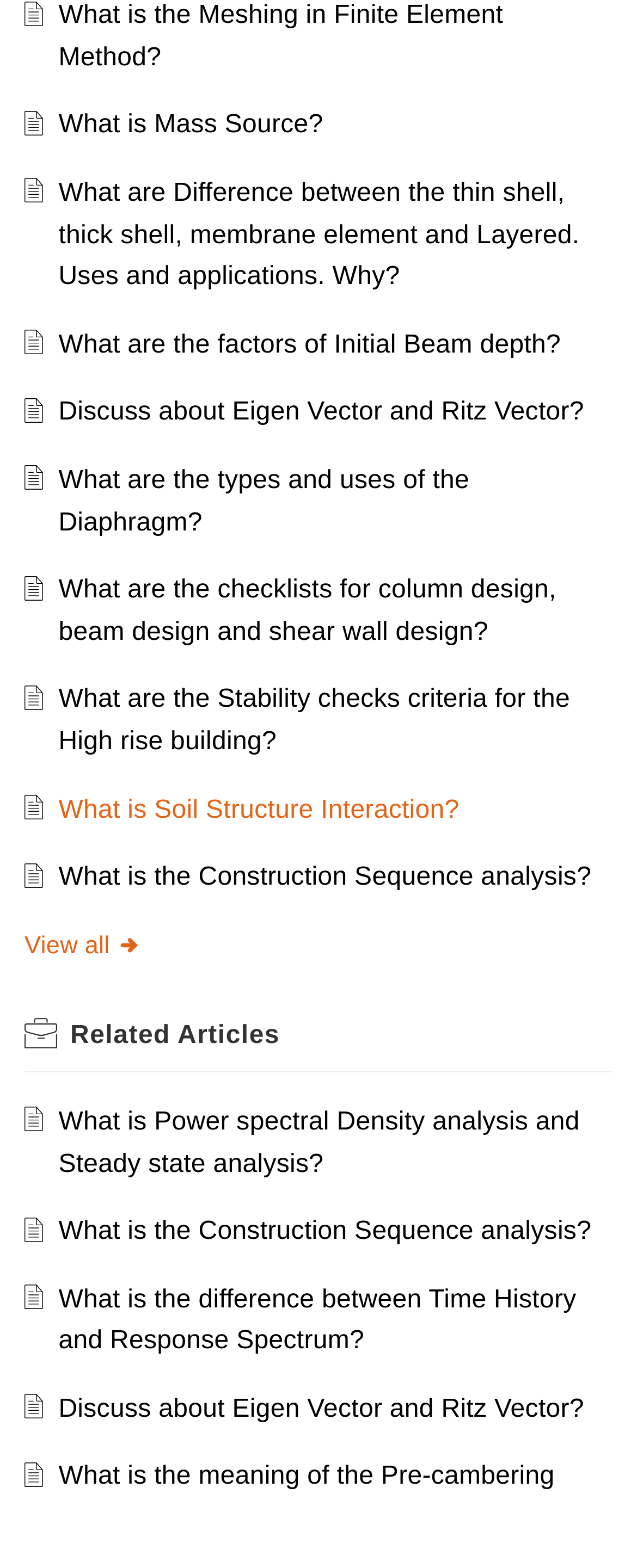Please identify the bounding box coordinates of the element I should click to complete this instruction: 'Click on BUSINESS'. The coordinates should be given as four float numbers between 0 and 1, like this: [left, top, right, bottom].

None